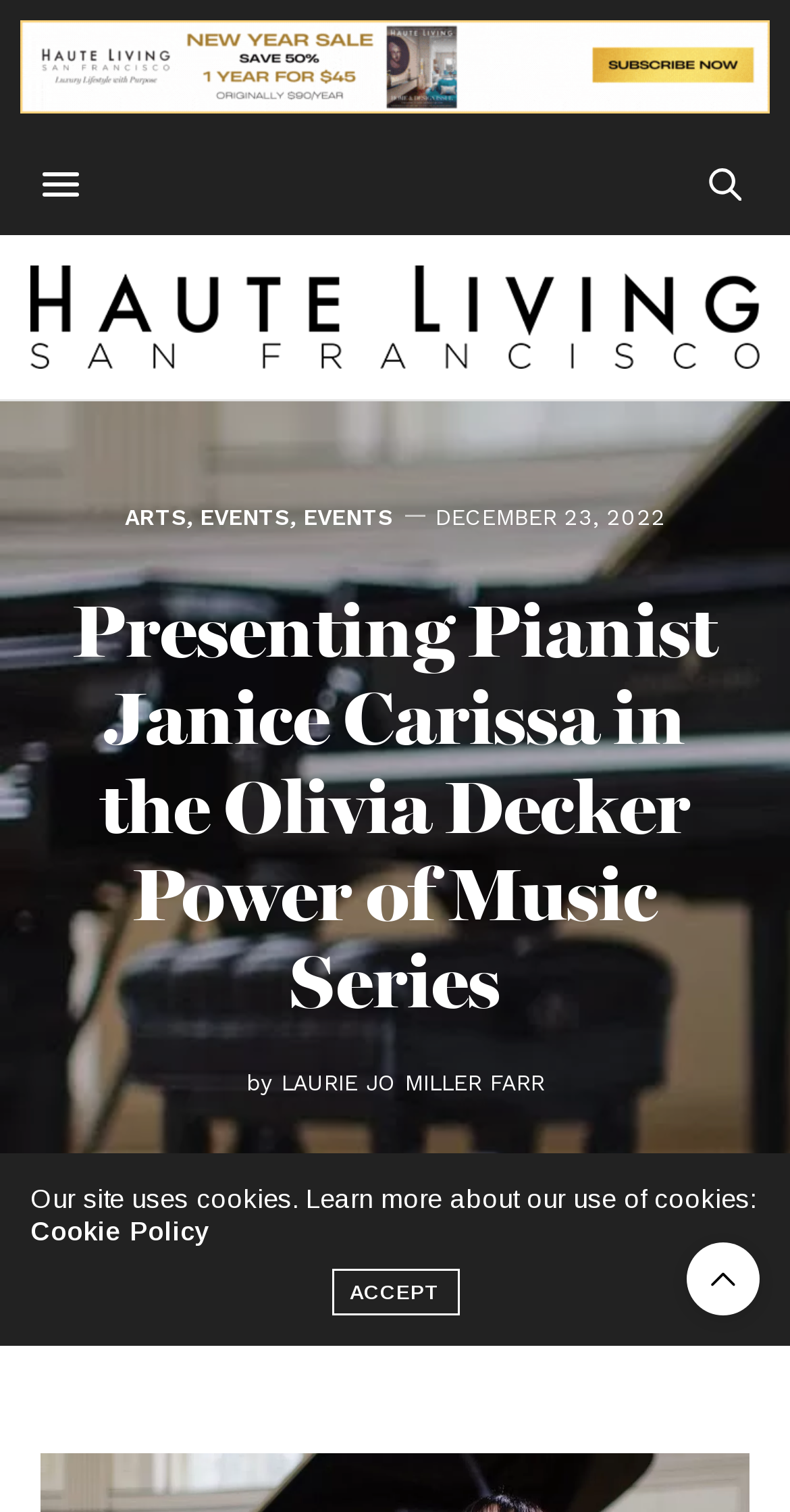Provide a one-word or one-phrase answer to the question:
What is the name of the music series?

Olivia Decker Power of Music Series